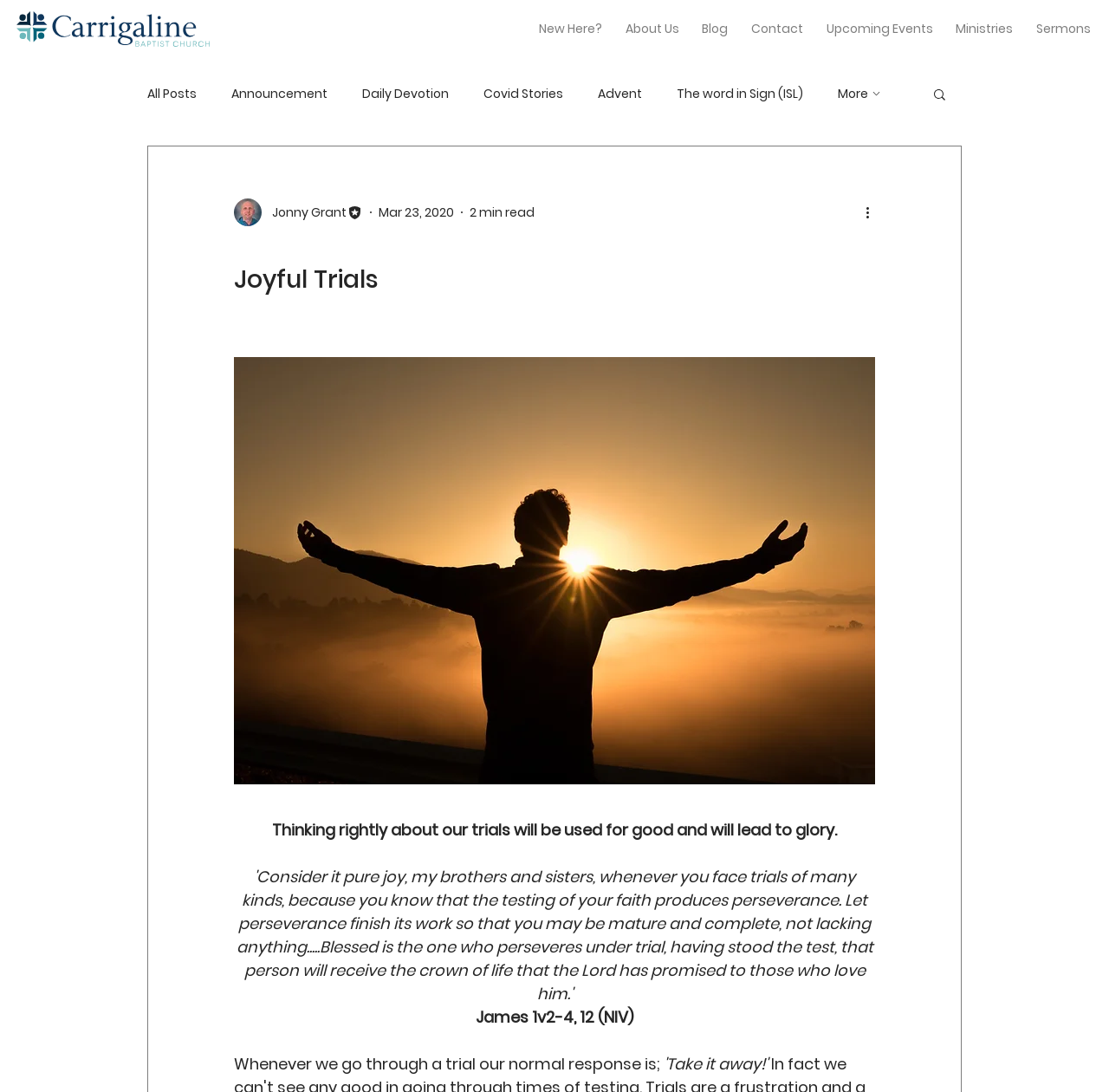Identify the coordinates of the bounding box for the element that must be clicked to accomplish the instruction: "Click on 'New Here?' link".

[0.477, 0.01, 0.552, 0.043]